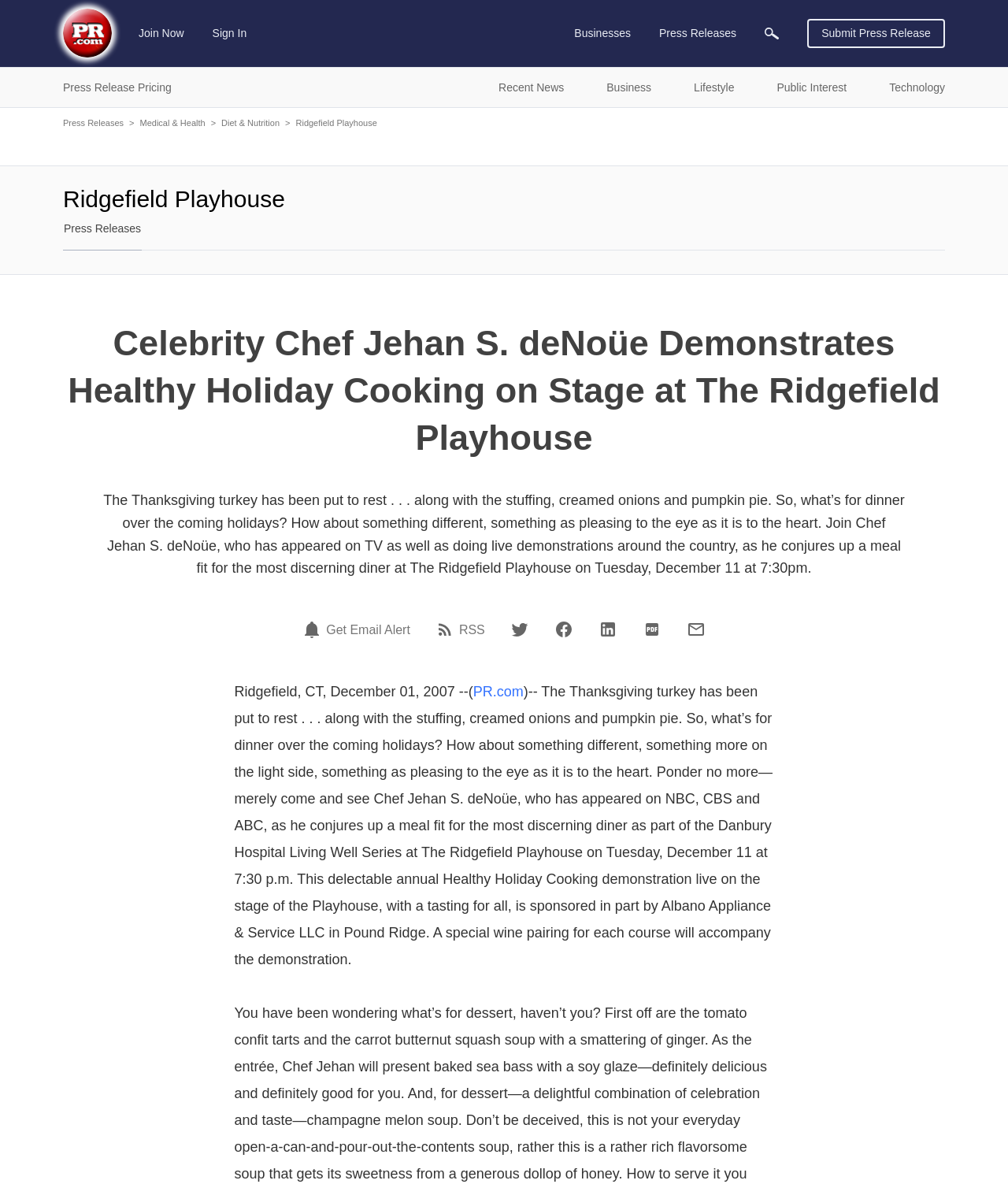Extract the heading text from the webpage.

Celebrity Chef Jehan S. deNoüe Demonstrates Healthy Holiday Cooking on Stage at The Ridgefield Playhouse